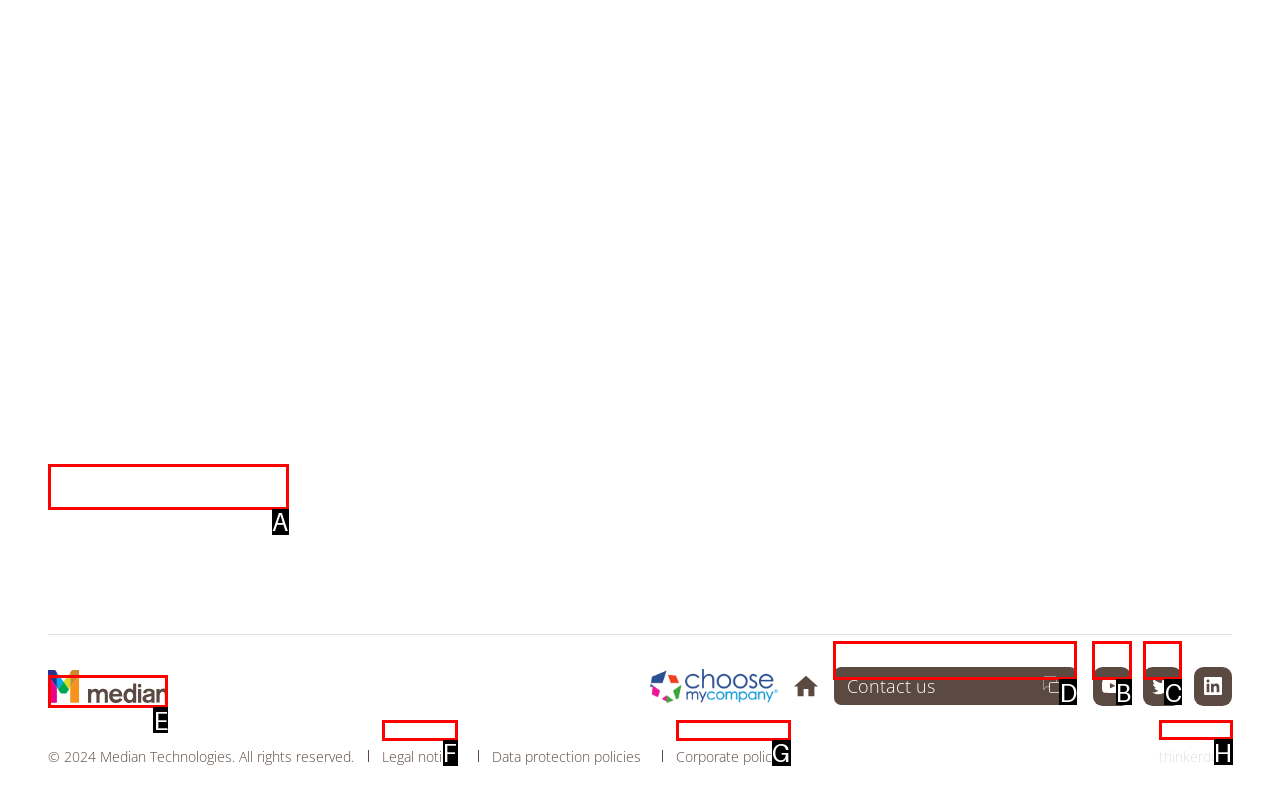Determine which HTML element to click for this task: View Median Logo Provide the letter of the selected choice.

E